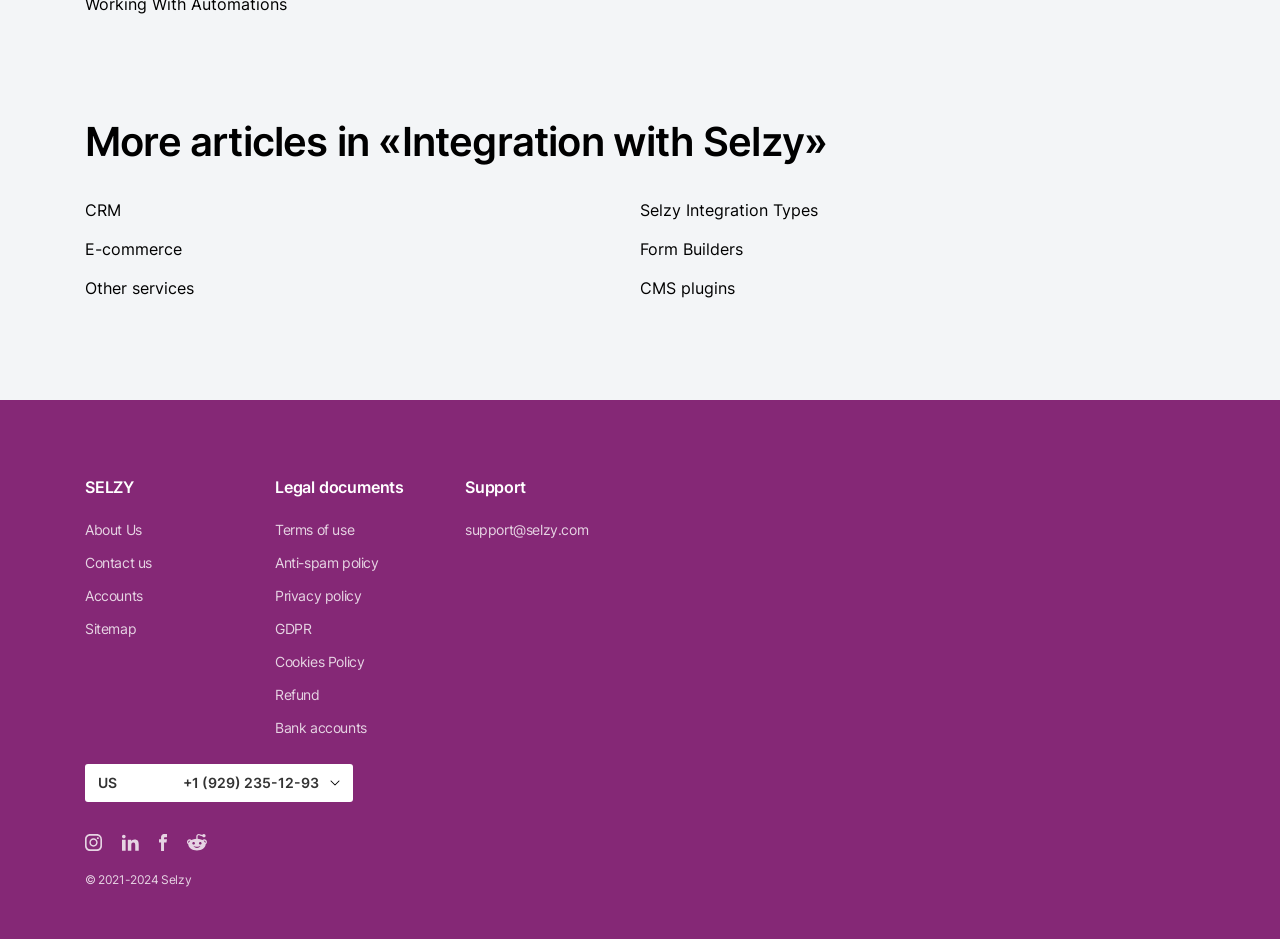Please indicate the bounding box coordinates of the element's region to be clicked to achieve the instruction: "Click on the 'US +1 (929) 235-12-93' button". Provide the coordinates as four float numbers between 0 and 1, i.e., [left, top, right, bottom].

[0.066, 0.813, 0.276, 0.854]